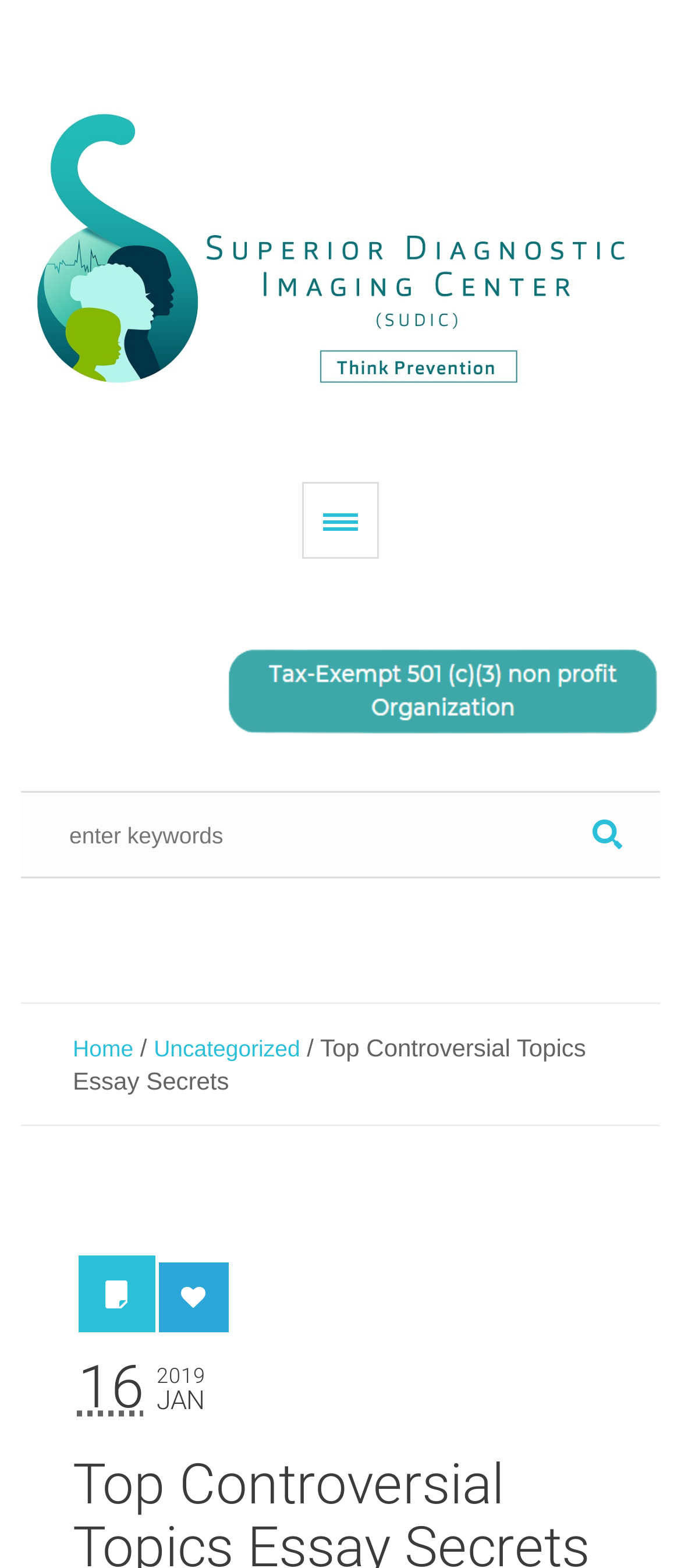What is the icon next to the article title?
Give a detailed response to the question by analyzing the screenshot.

I found the answer by examining the link element with the text '' which is located next to the article title, indicating that it is an icon.